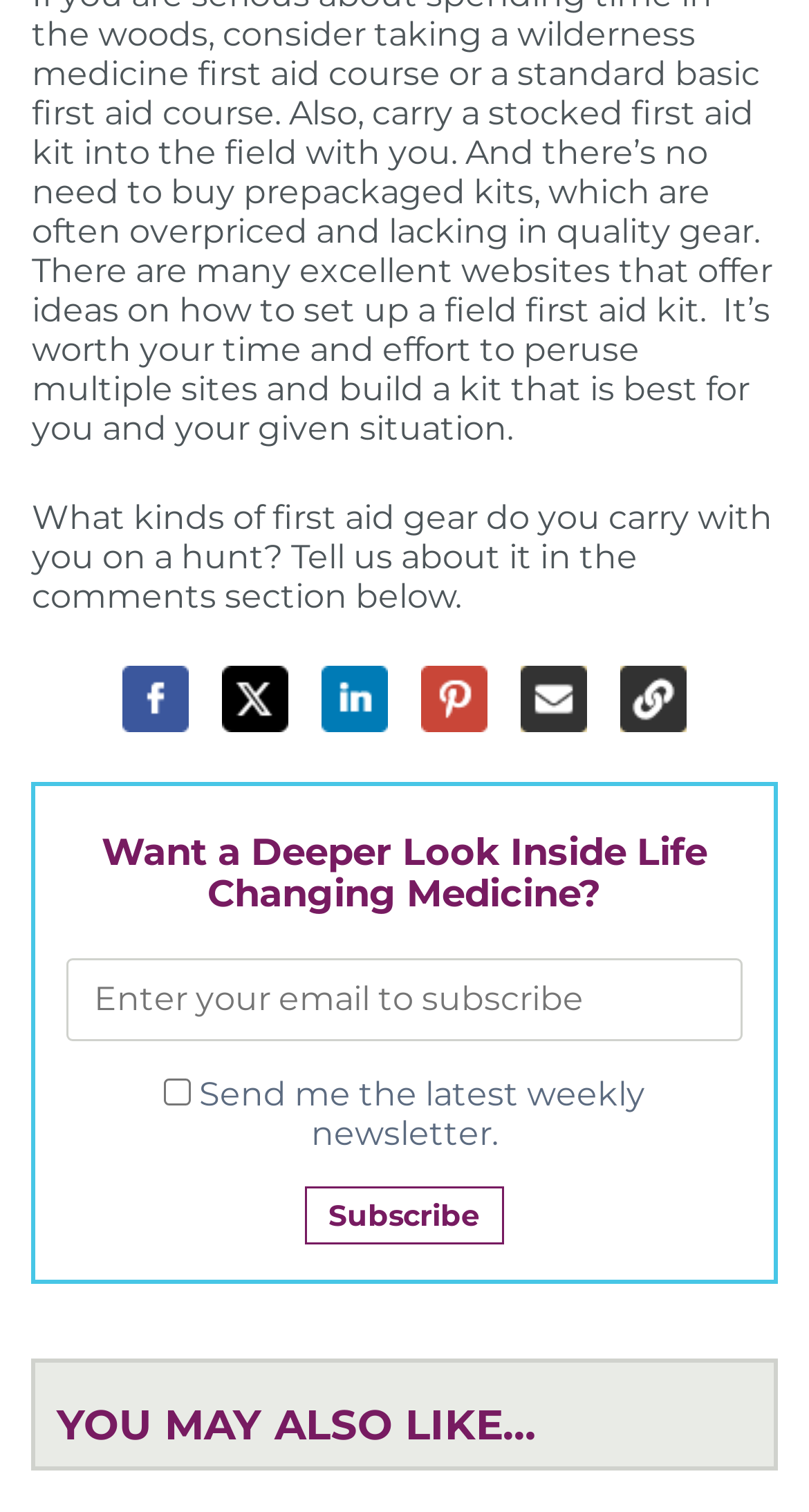What is the purpose of the textbox?
Answer with a single word or phrase, using the screenshot for reference.

Enter email to subscribe